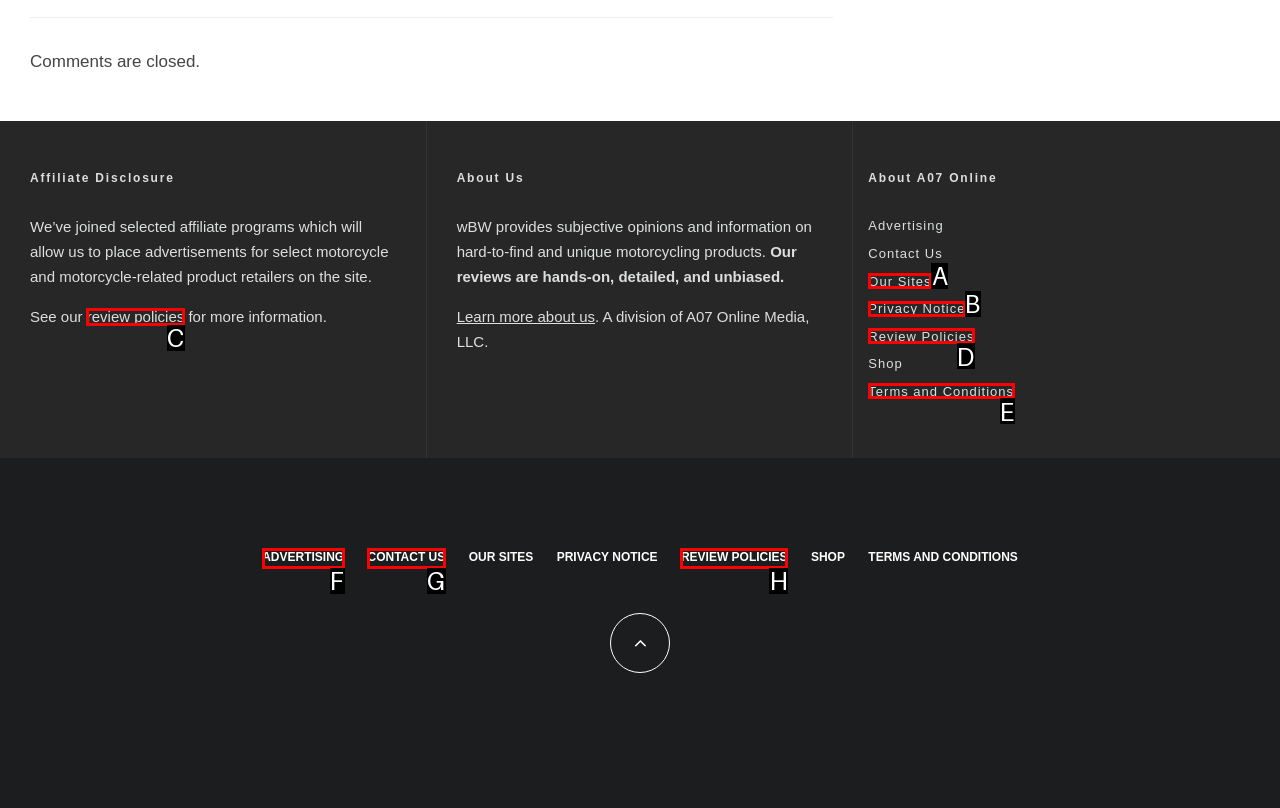Select the HTML element that matches the description: Twitter
Respond with the letter of the correct choice from the given options directly.

None